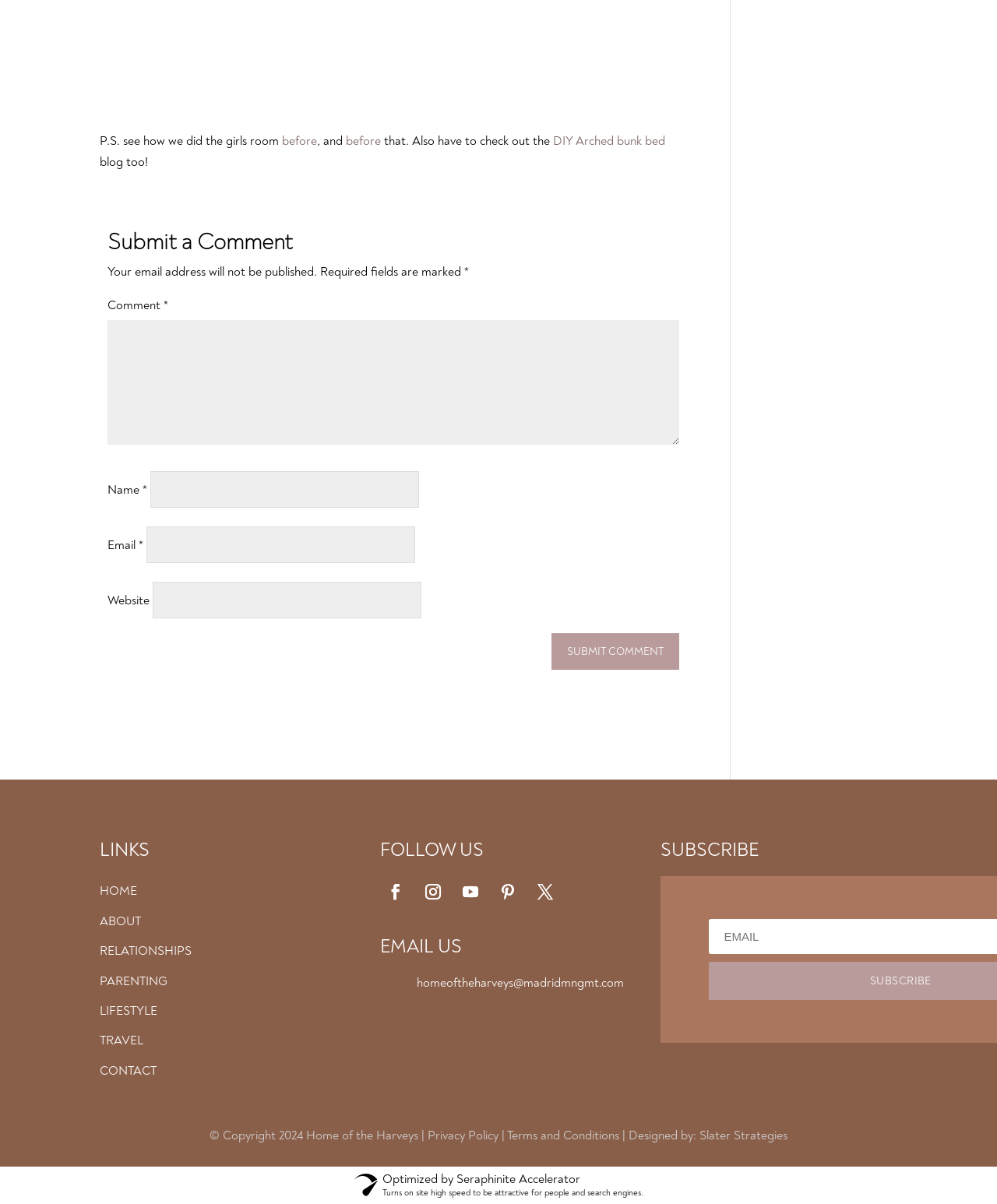What is the email address to contact the website owner?
Please respond to the question thoroughly and include all relevant details.

The email address to contact the website owner is homeoftheharveys@madridmngmt.com, which is provided in the 'EMAIL US' section of the webpage.